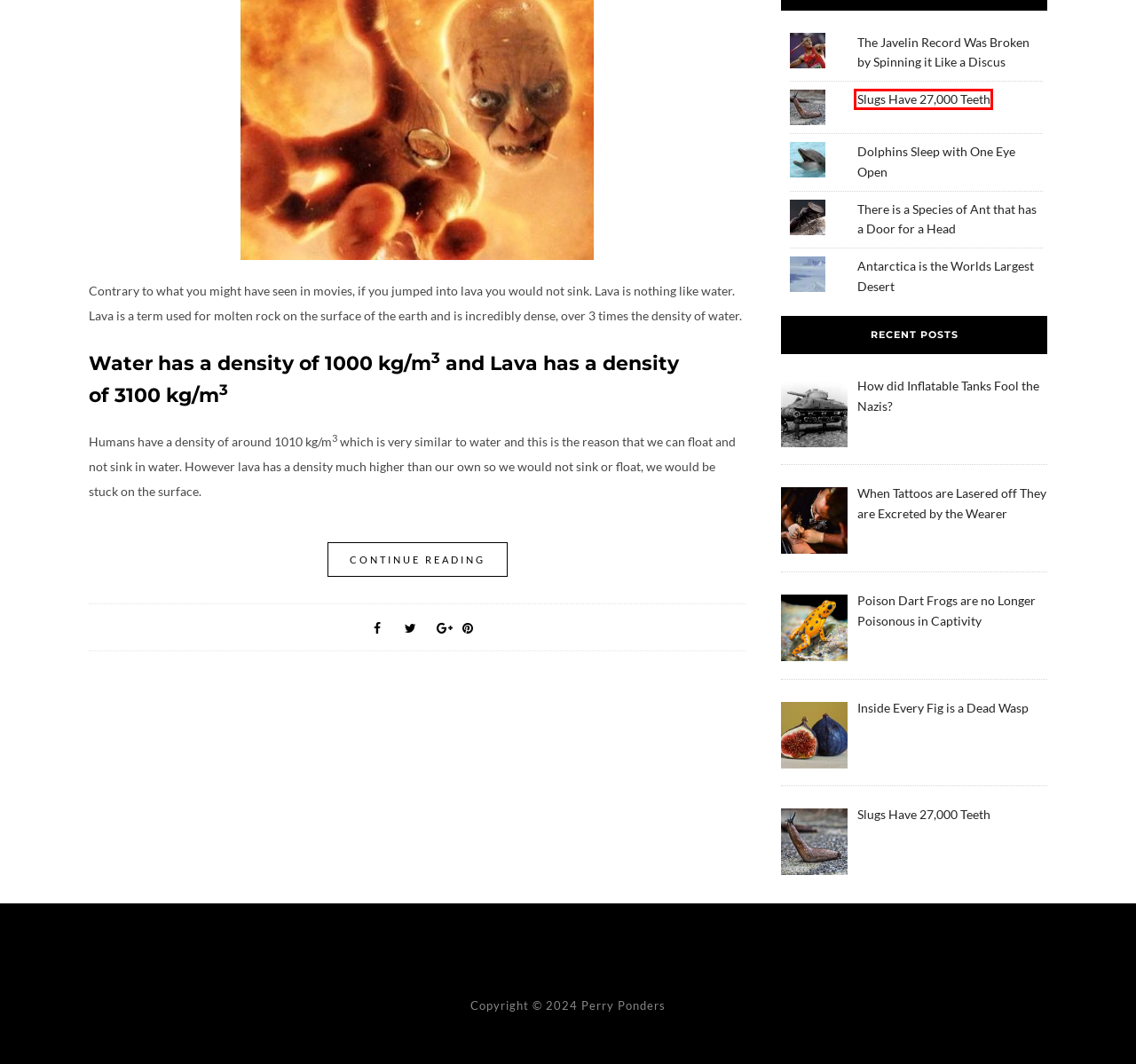You have a screenshot of a webpage with a red rectangle bounding box around a UI element. Choose the best description that matches the new page after clicking the element within the bounding box. The candidate descriptions are:
A. When Tattoos are Lasered off They are Excreted by the Wearer
B. Dolphins Sleep with One Eye Open - Perry Ponders
C. Inside Every Fig is a Dead Wasp - Perry Ponders
D. How did Inflatable Tanks Fool the Nazis?
E. There is a Species of Ant that has a Door for a Head
F. Slugs Have 27,000 Teeth - Perry Ponders
G. Antarctica is the Worlds Largest Desert
H. The Javelin Record Was Broken by Spinning it Like a Discus

F